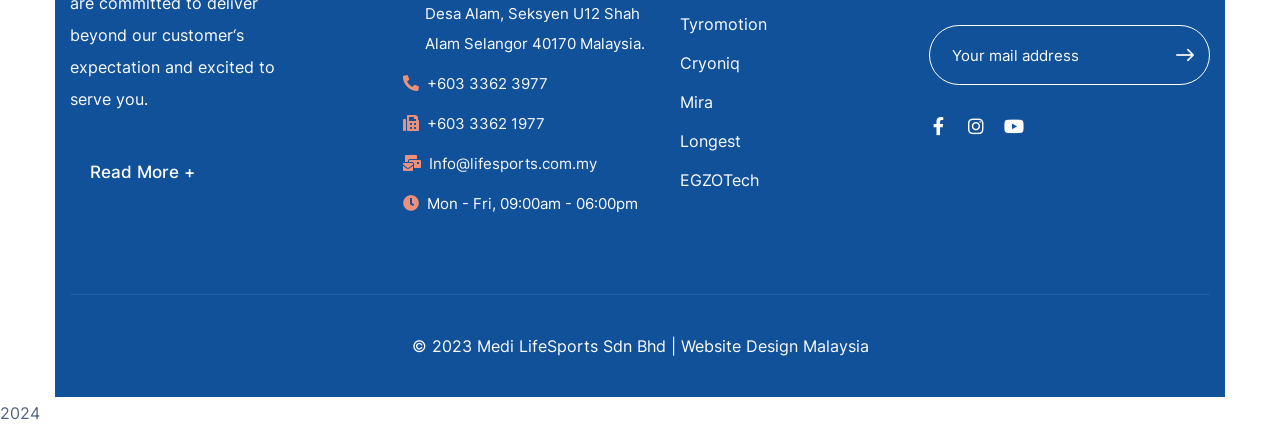What is the purpose of the textbox?
Use the image to answer the question with a single word or phrase.

Enter mail address